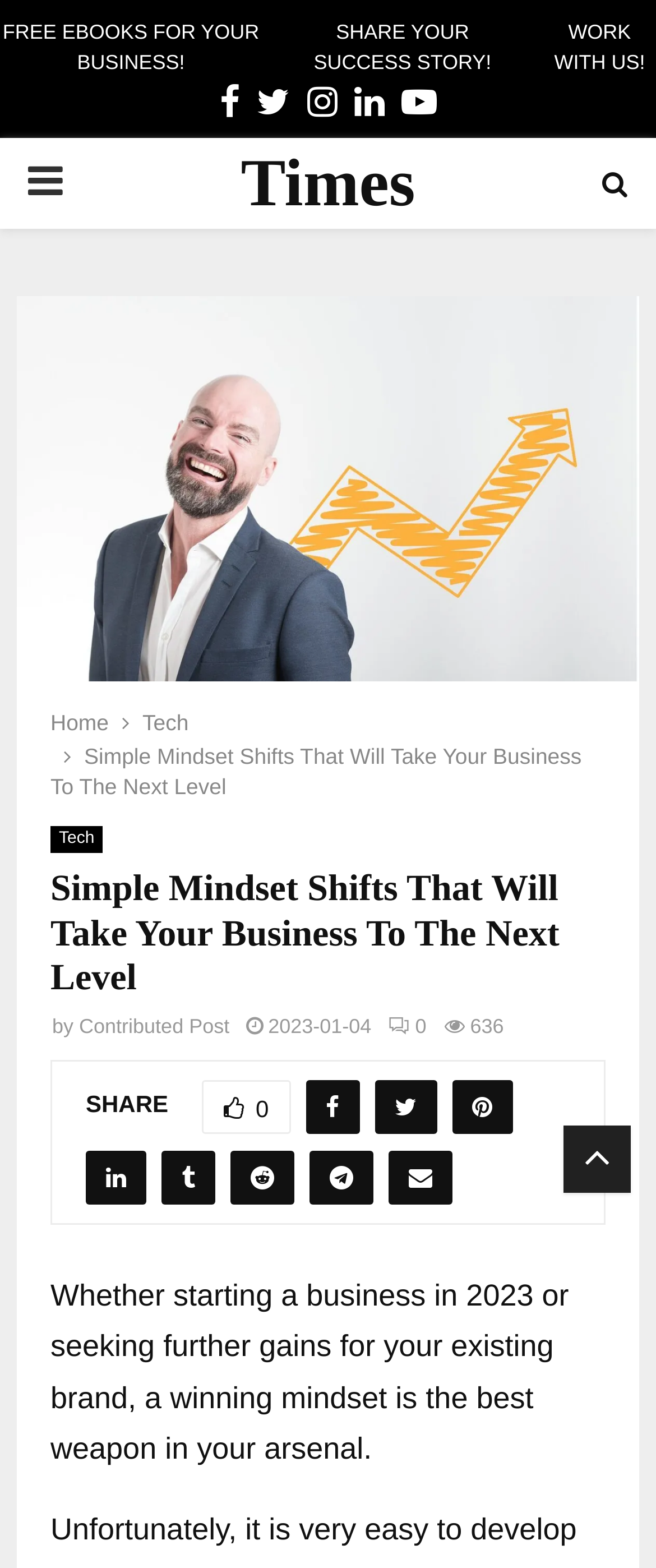Please specify the bounding box coordinates for the clickable region that will help you carry out the instruction: "Click on 'FREE EBOOKS FOR YOUR BUSINESS!' link".

[0.0, 0.011, 0.399, 0.049]